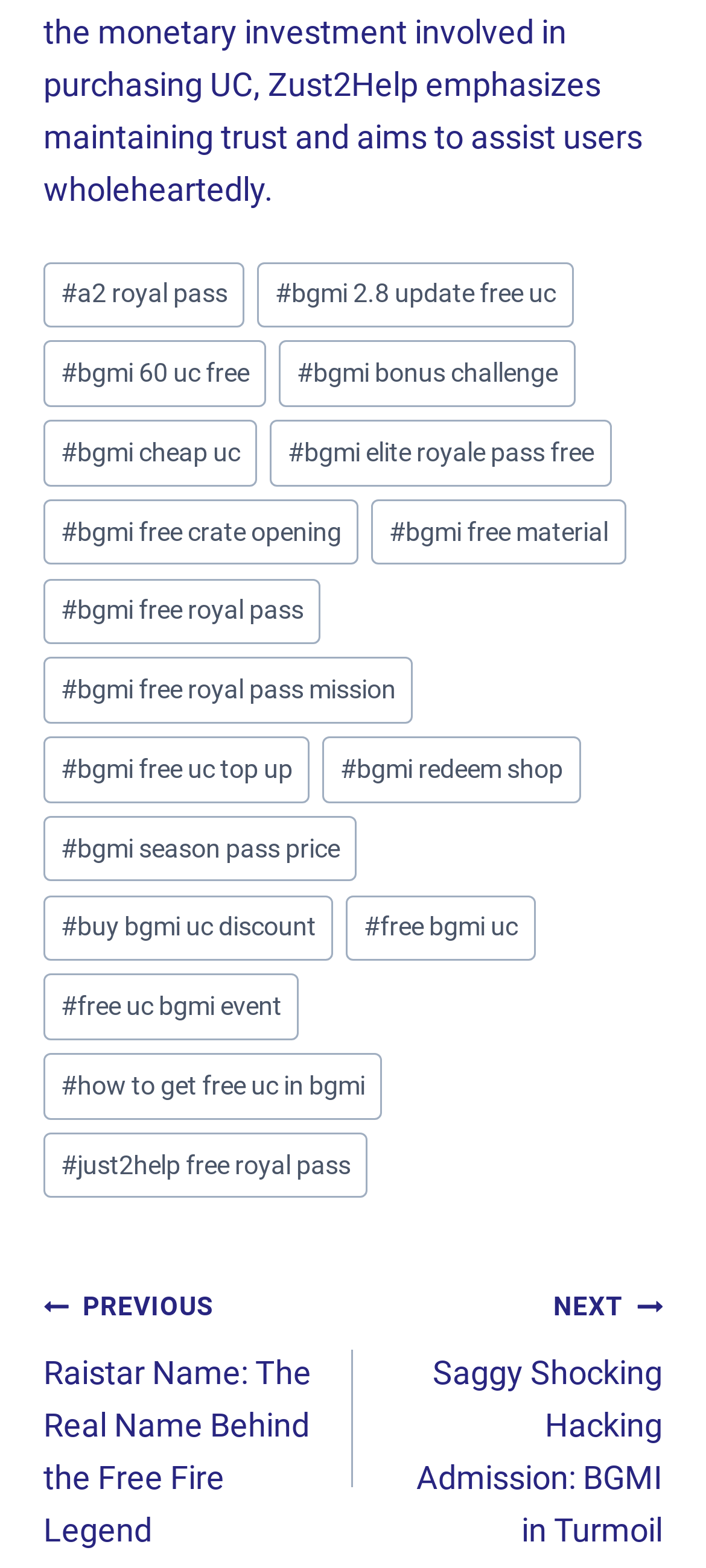Look at the image and write a detailed answer to the question: 
What is the purpose of the links in the footer?

The links in the footer are related to BGMI, a popular online game, and provide information on various topics such as free UC, royal pass, and updates. They seem to be tags or categories that users can click on to access relevant content.